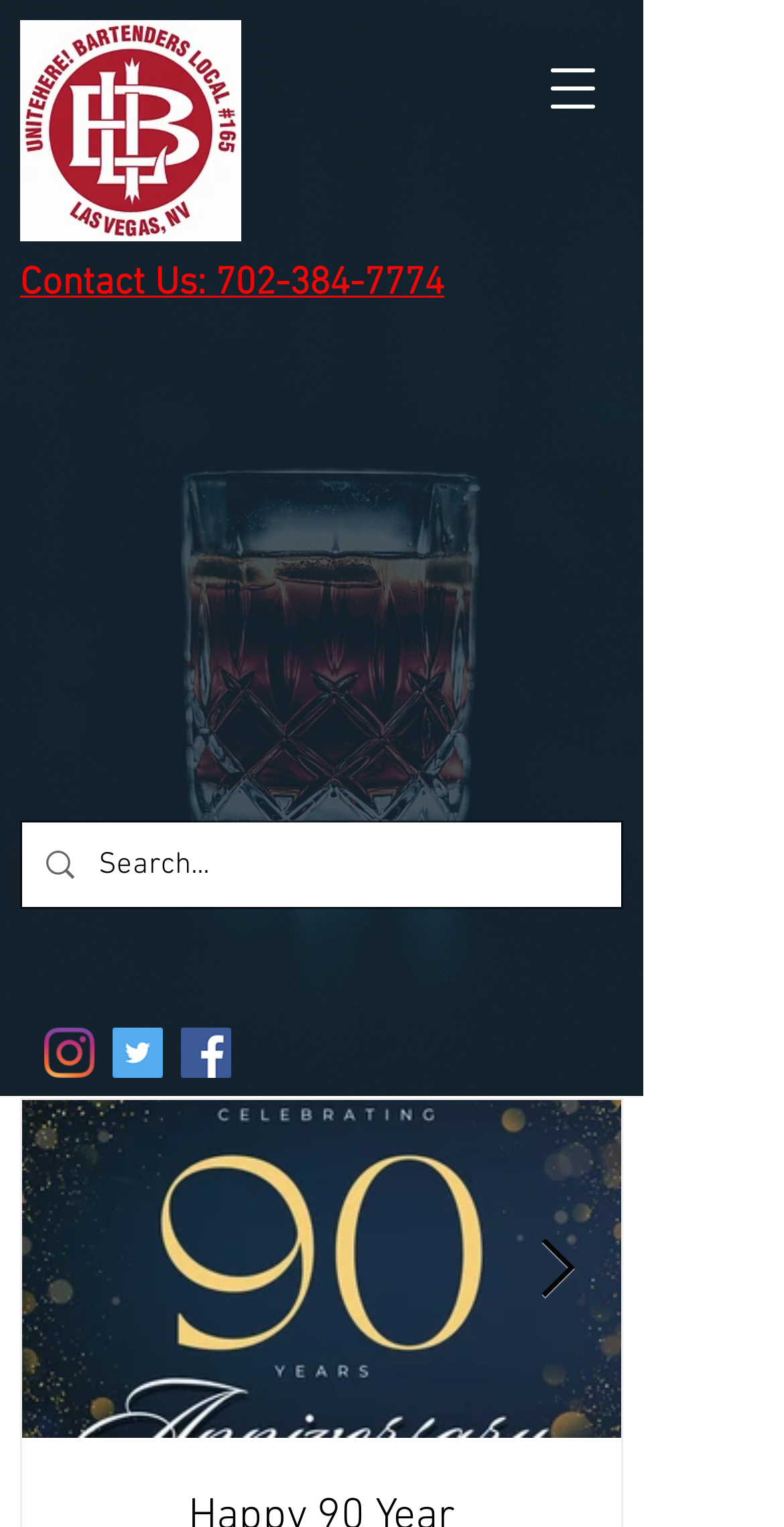Offer a comprehensive description of the webpage’s content and structure.

The webpage is for Bartenders Local 165, with a prominent logo at the top left corner. Below the logo, there is a contact information section with a heading "Contact Us: 702-384-7774" and a link to the same phone number. 

On the top right corner, there is a navigation menu button. Below it, there is a social media bar with three icons: Instagram, Twitter, and Facebook, each with its respective image. 

In the middle of the page, there is a large image with a caption "Happy 90 Year Anniversary", which is an anniversary announcement. Below the image, there is a "Next Item" button. 

At the bottom of the page, there is a search bar with a magnifying glass icon and a placeholder text "Search...".